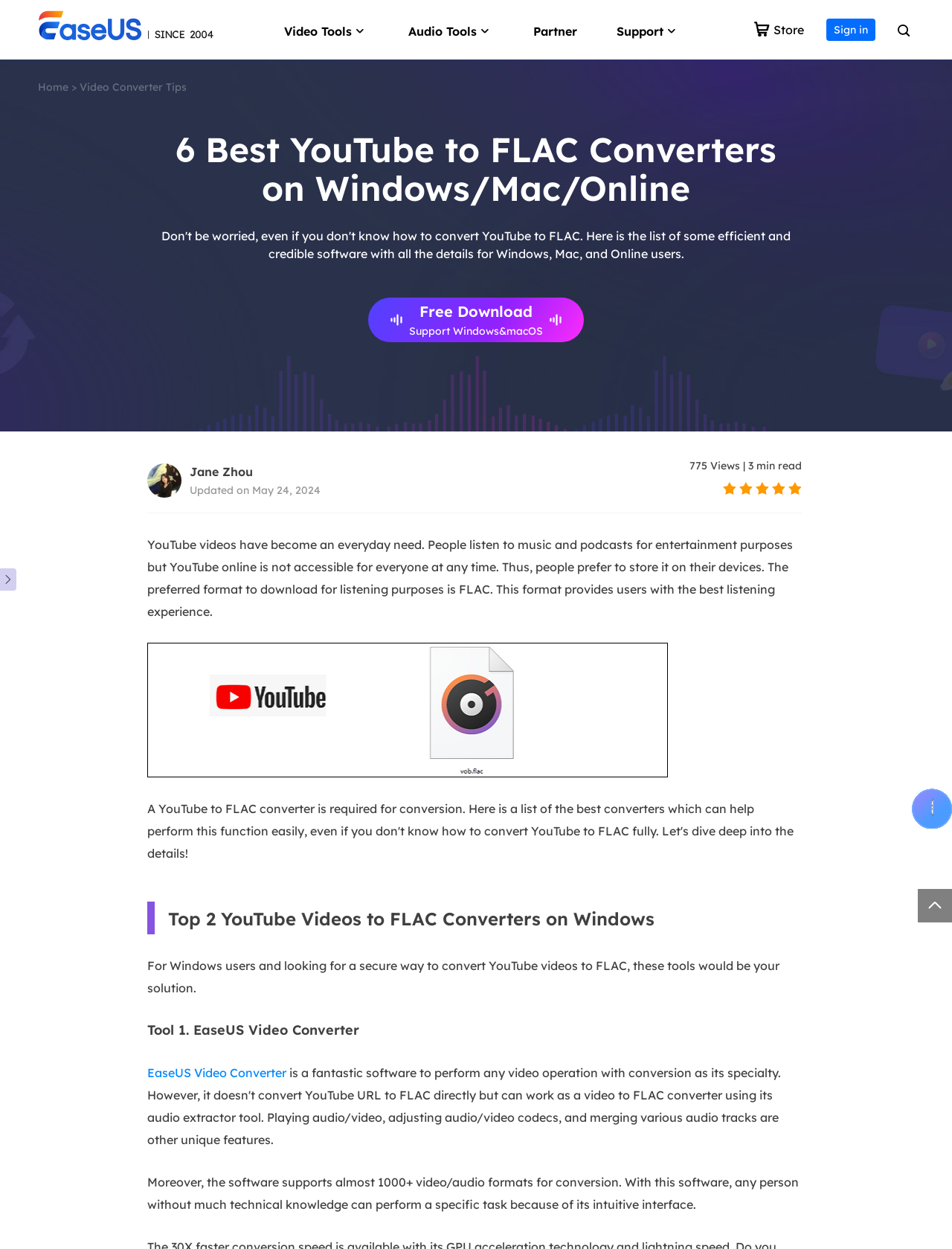Specify the bounding box coordinates (top-left x, top-left y, bottom-right x, bottom-right y) of the UI element in the screenshot that matches this description: Partner

[0.542, 0.0, 0.606, 0.048]